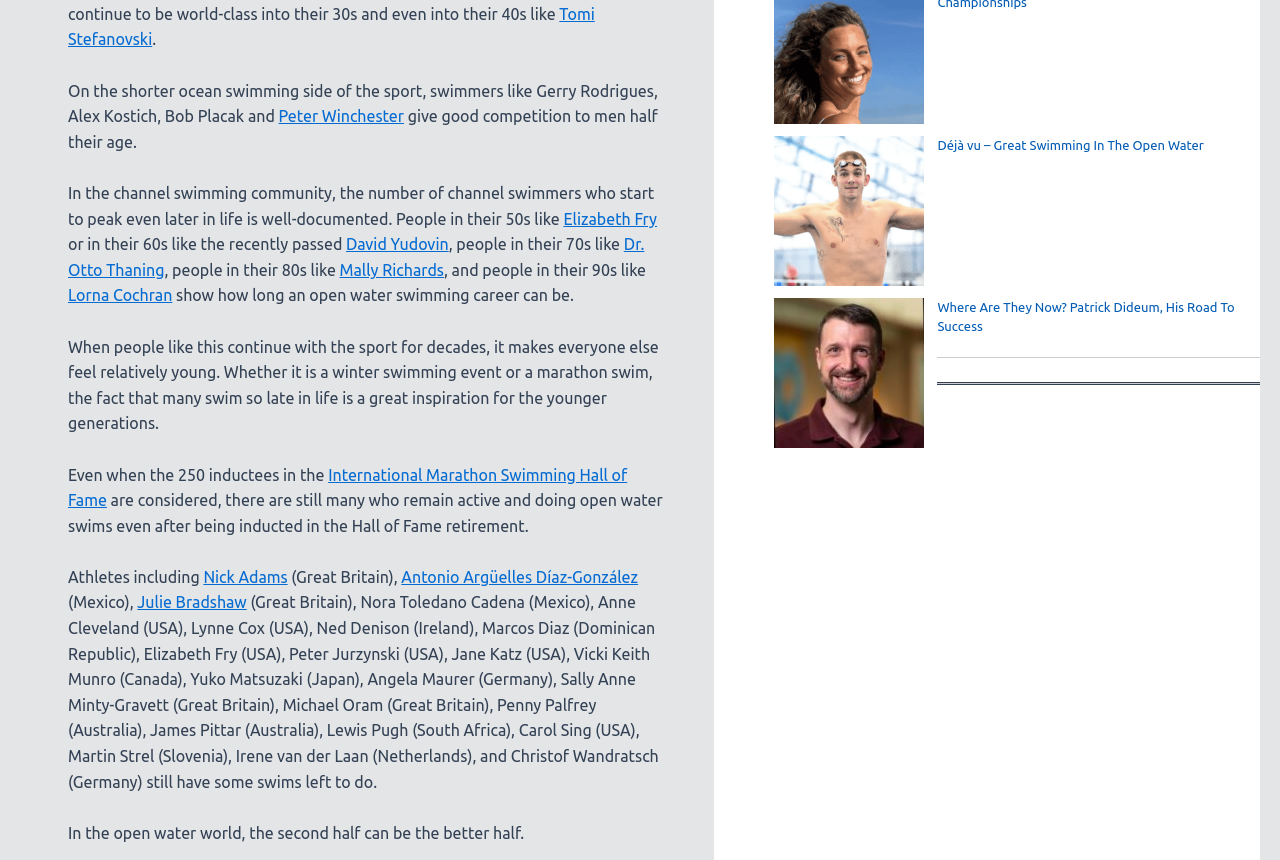Please find the bounding box coordinates of the element that must be clicked to perform the given instruction: "Read more about Elizabeth Fry". The coordinates should be four float numbers from 0 to 1, i.e., [left, top, right, bottom].

[0.44, 0.244, 0.513, 0.265]